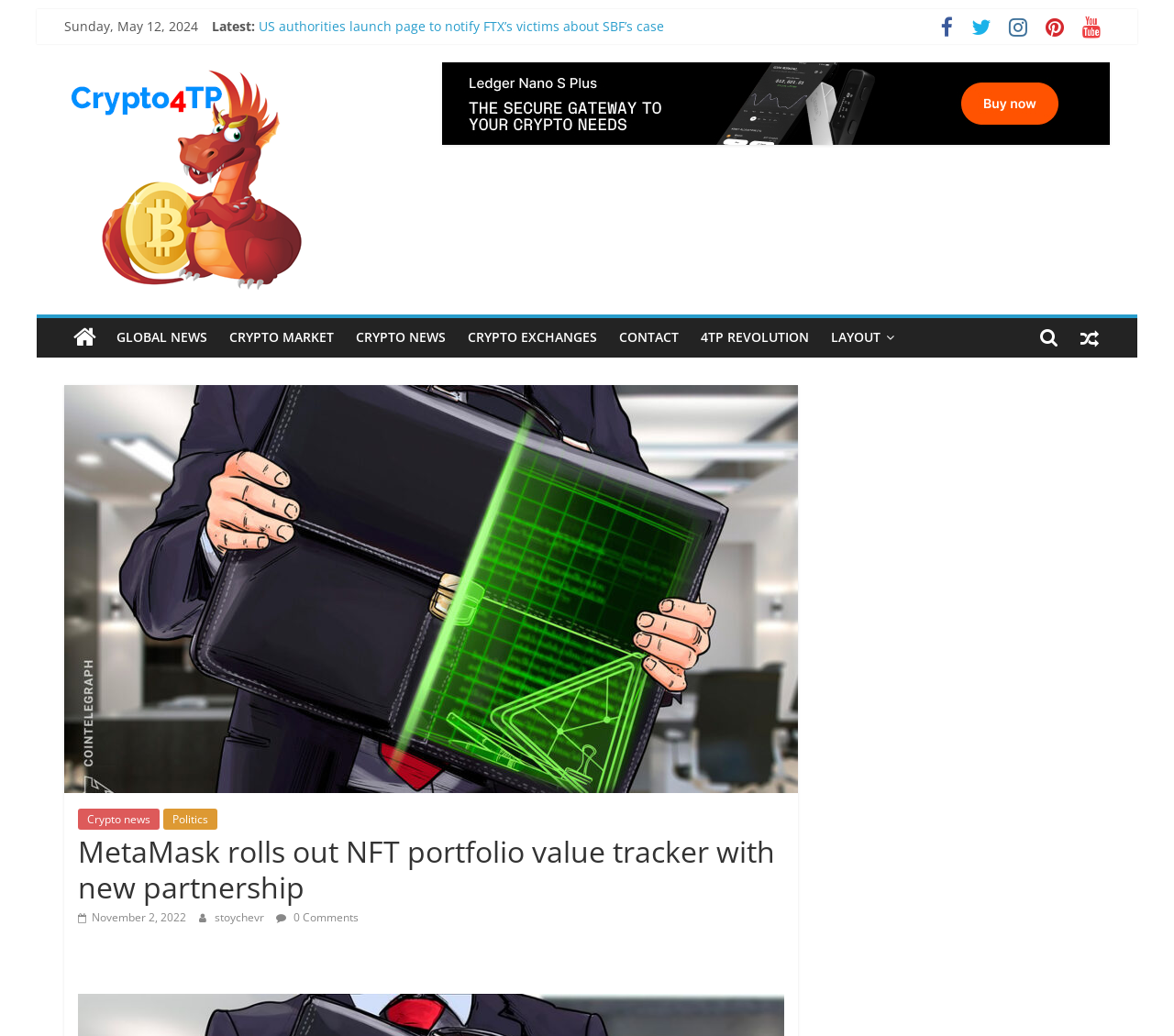Show the bounding box coordinates of the region that should be clicked to follow the instruction: "Check the GLOBAL NEWS section."

[0.09, 0.307, 0.186, 0.345]